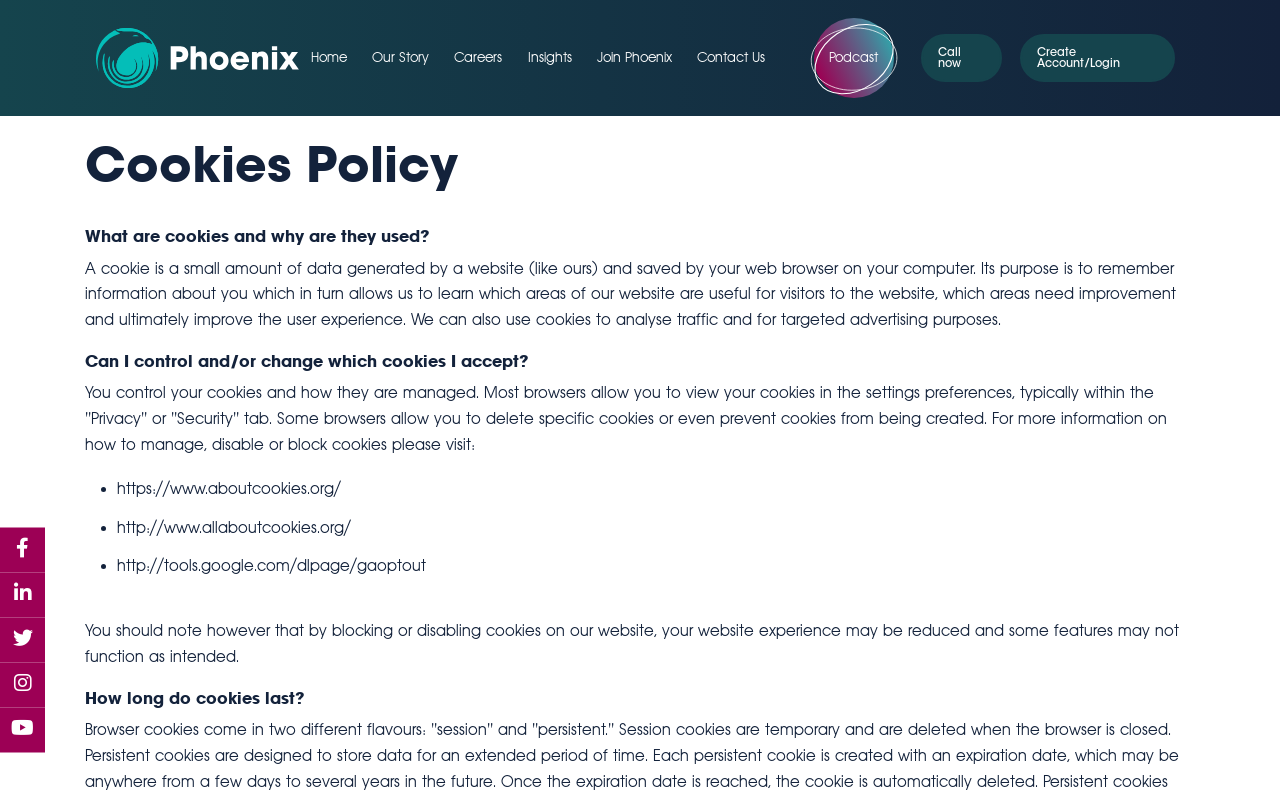Respond to the question with just a single word or phrase: 
What happens if I block or disable cookies?

Website experience may be reduced